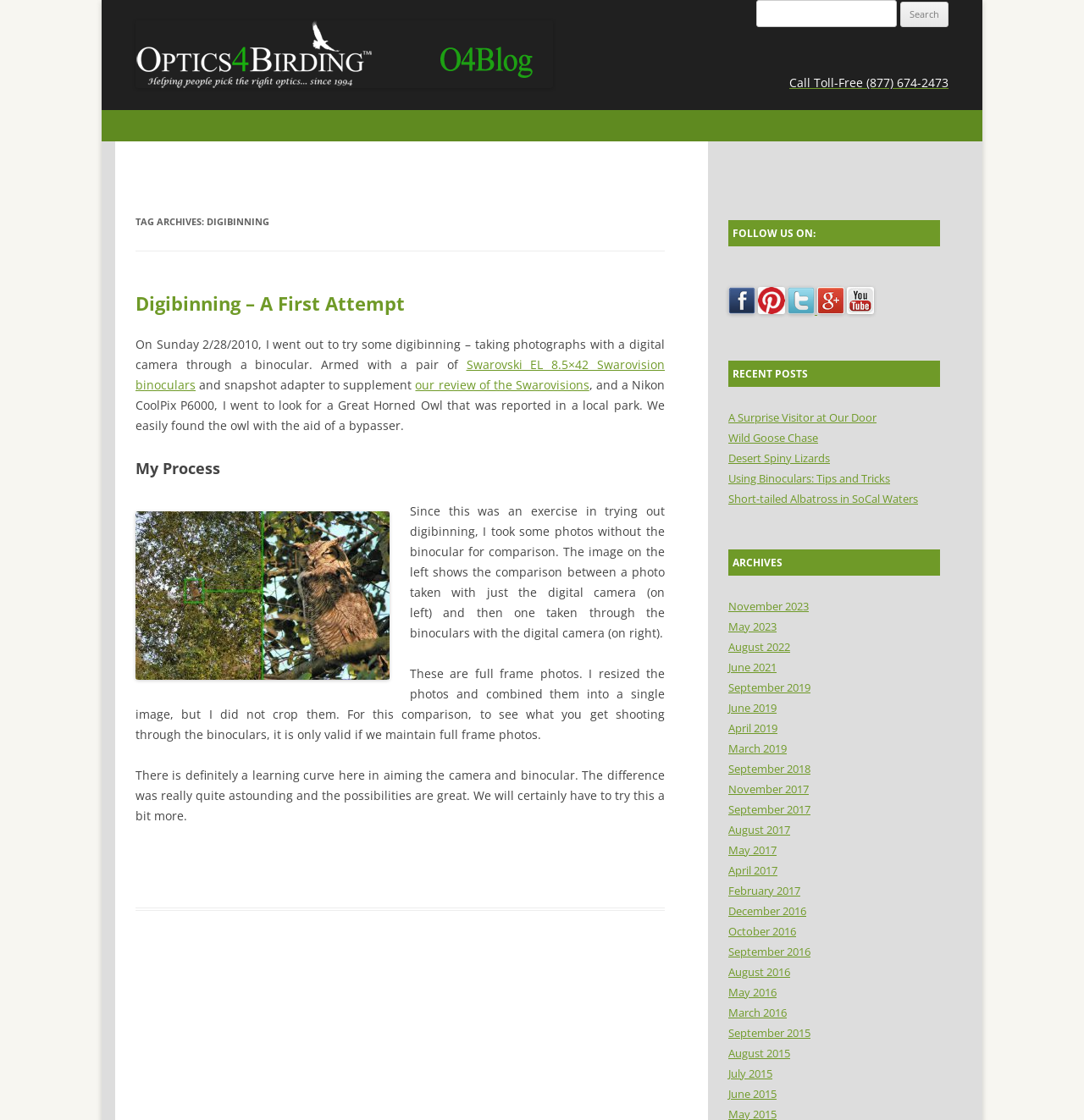Please provide a comprehensive response to the question based on the details in the image: What social media platforms can you follow Optics4Birding on?

The social media platforms are listed under the heading 'FOLLOW US ON:' and include Facebook, Blog, Twitter, and optics4birding, each with its own icon and link.